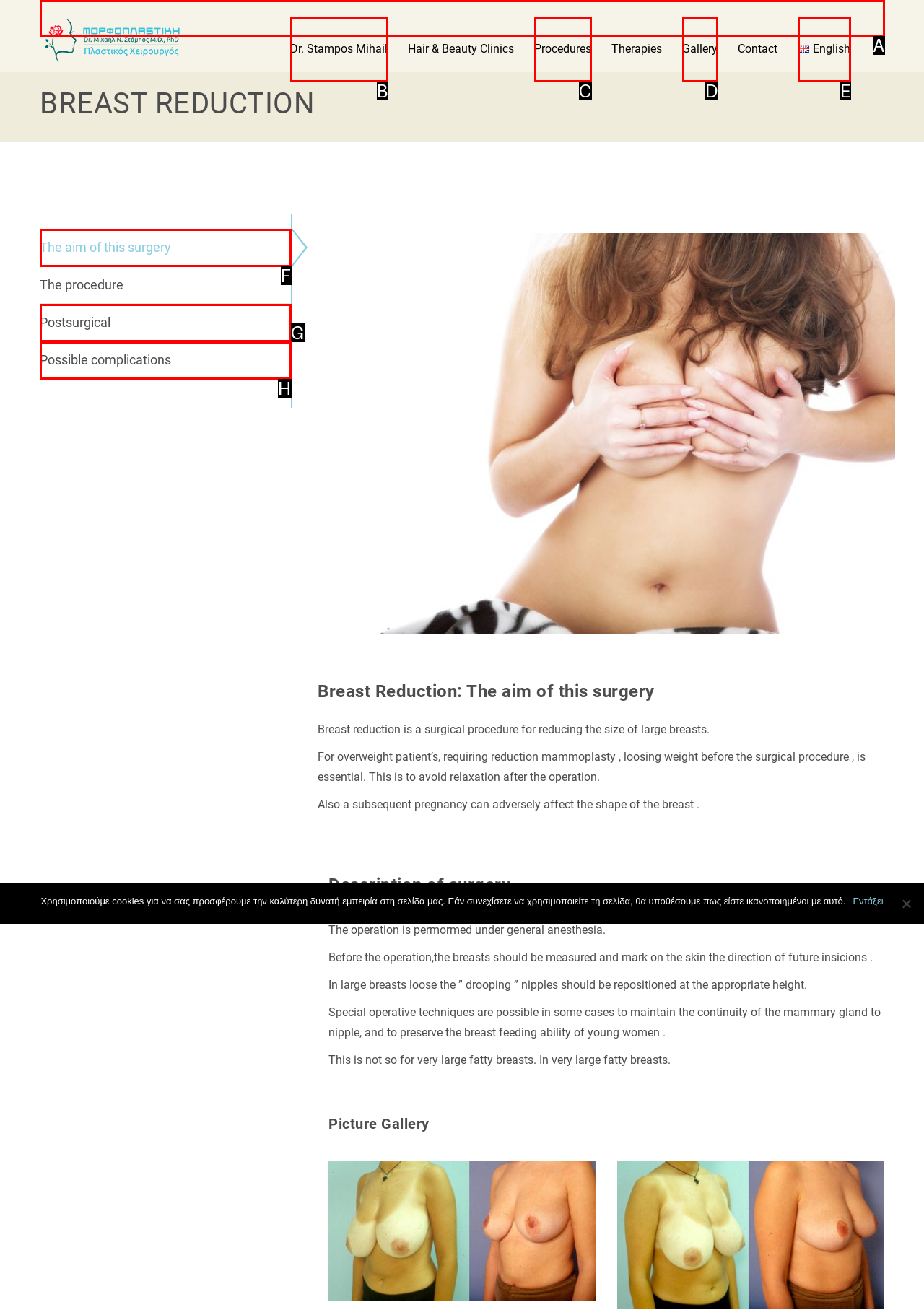Identify the HTML element that corresponds to the description: The aim of this surgery Provide the letter of the correct option directly.

F